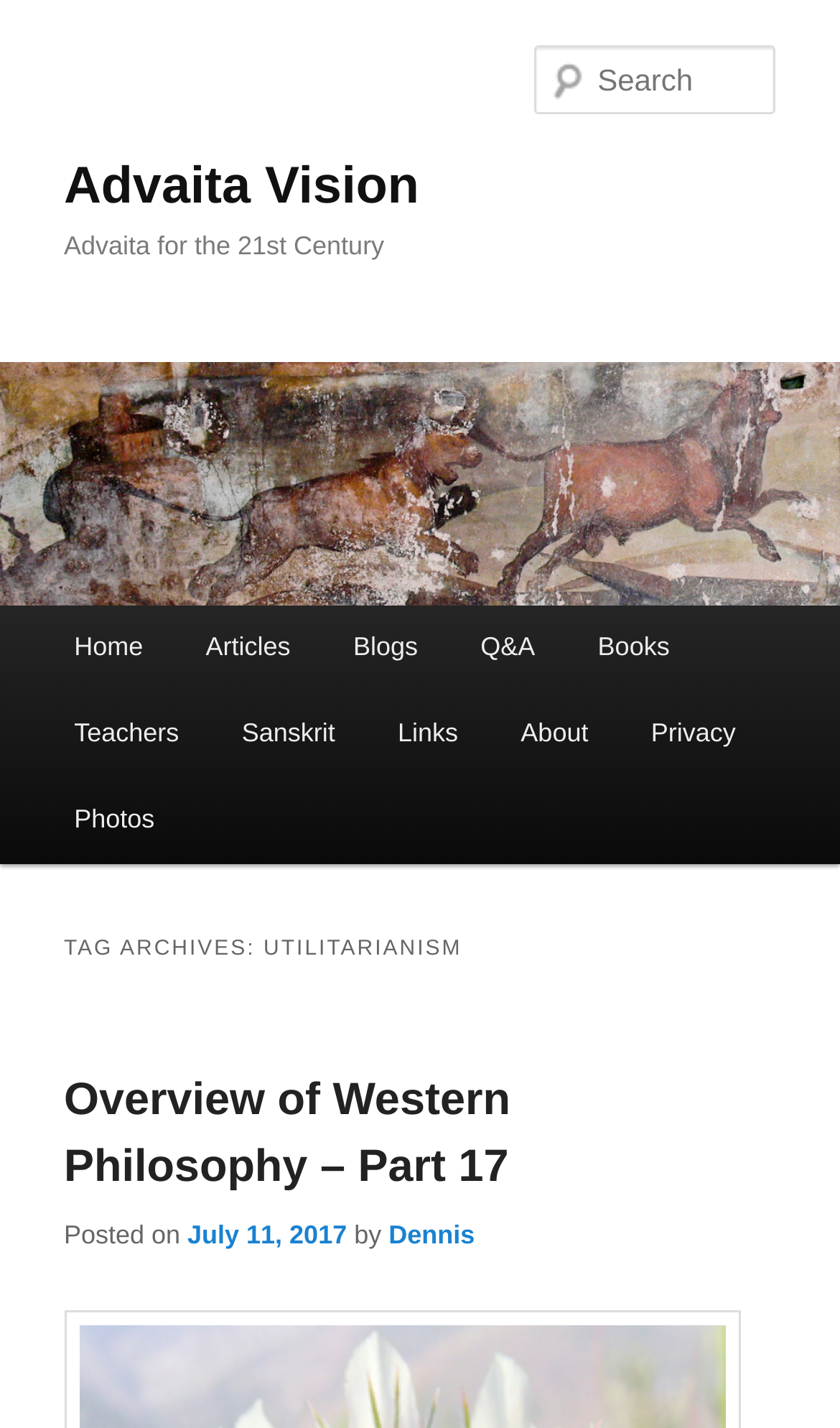Can you find the bounding box coordinates for the element to click on to achieve the instruction: "search for something"?

[0.637, 0.032, 0.924, 0.08]